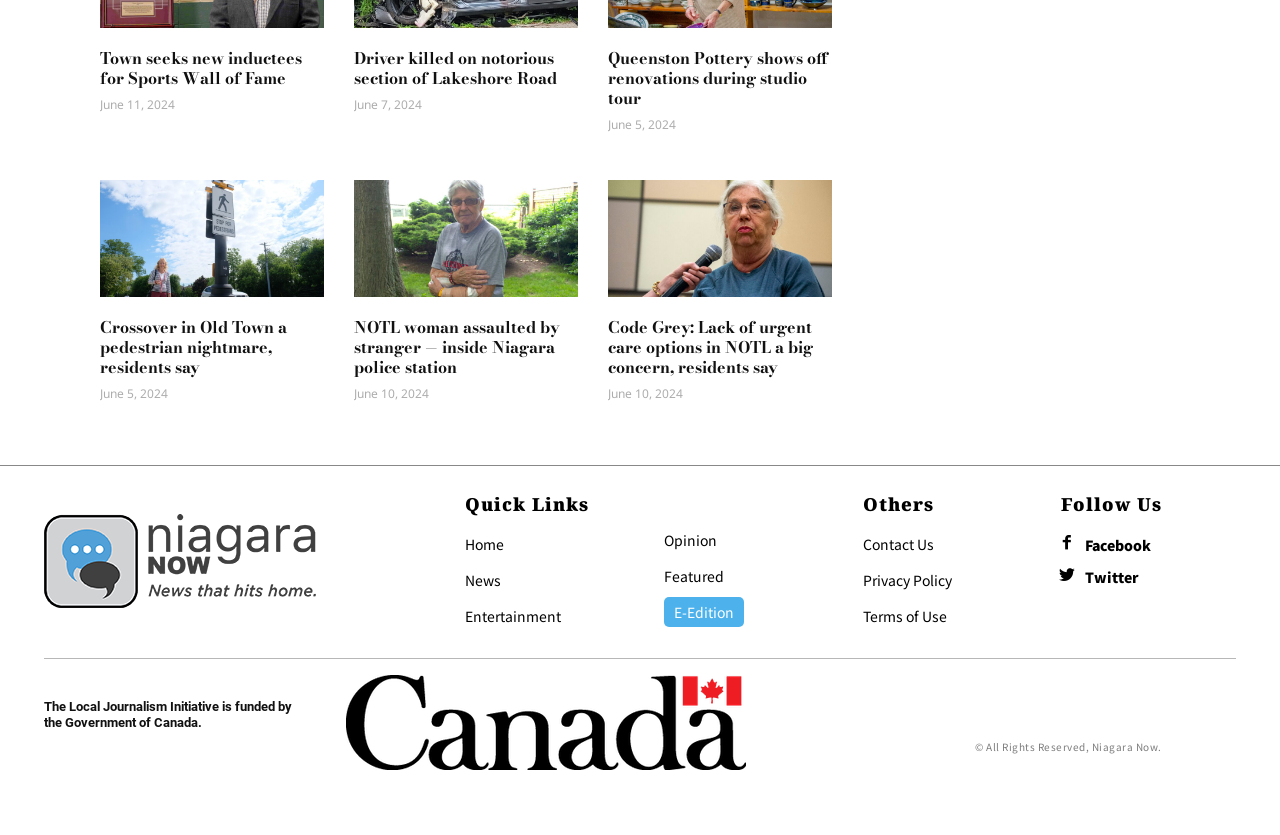What is the title of the third article on the webpage?
Identify the answer in the screenshot and reply with a single word or phrase.

Queenston Pottery shows off renovations during studio tour